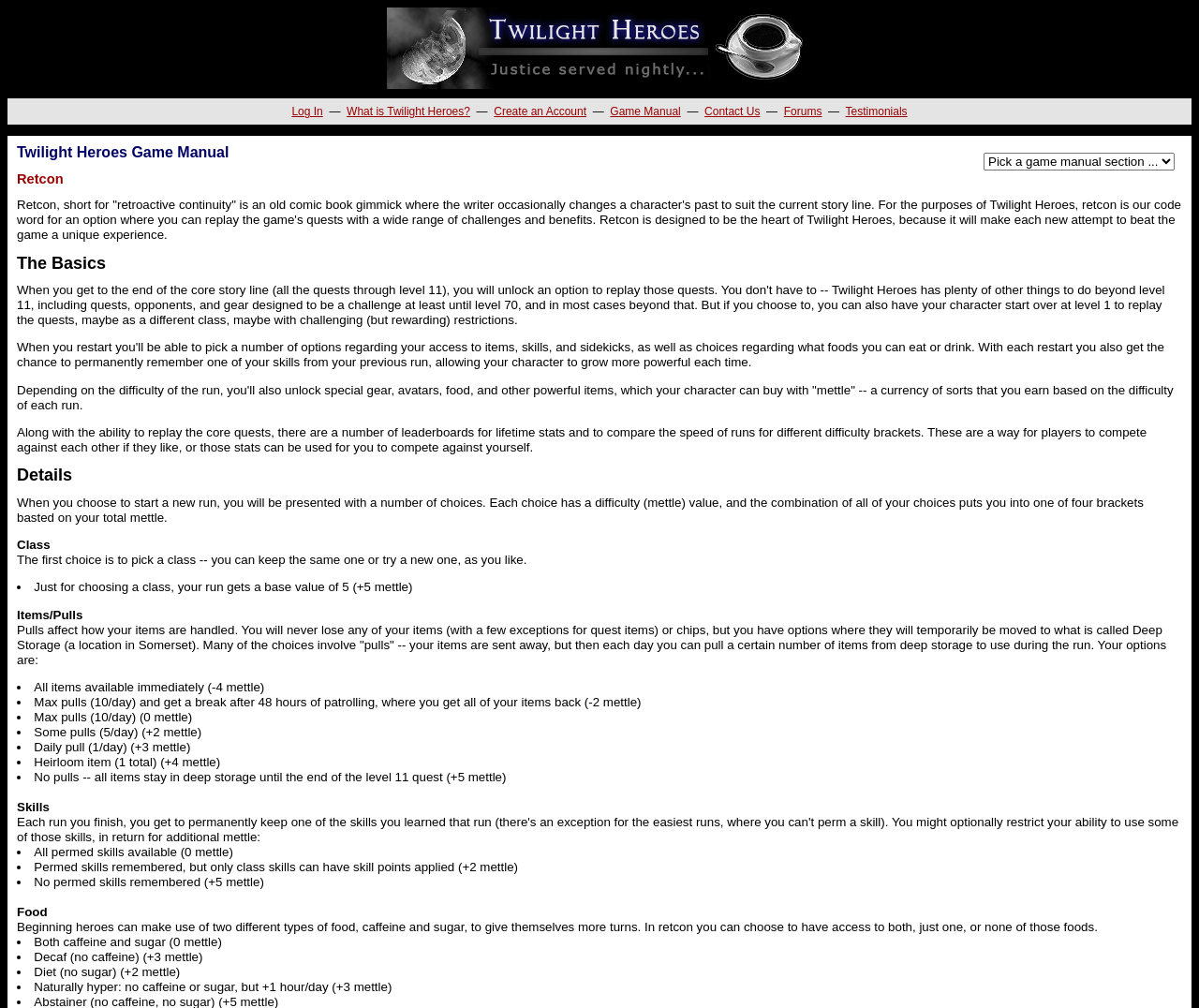Can you find and provide the main heading text of this webpage?

Twilight Heroes Game Manual